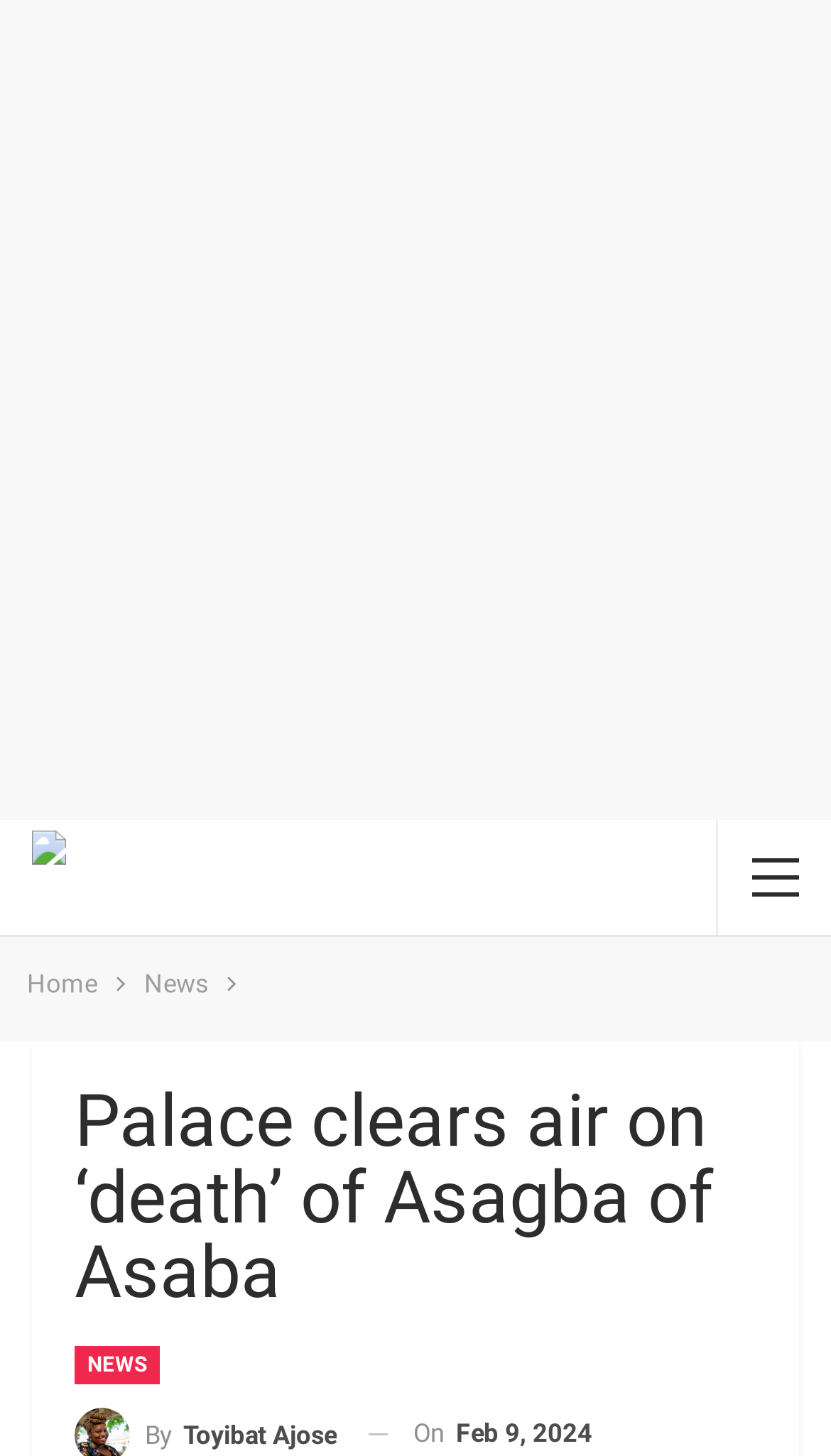What is the title of the news article?
Look at the image and respond with a one-word or short phrase answer.

Palace clears air on ‘death’ of Asagba of Asaba